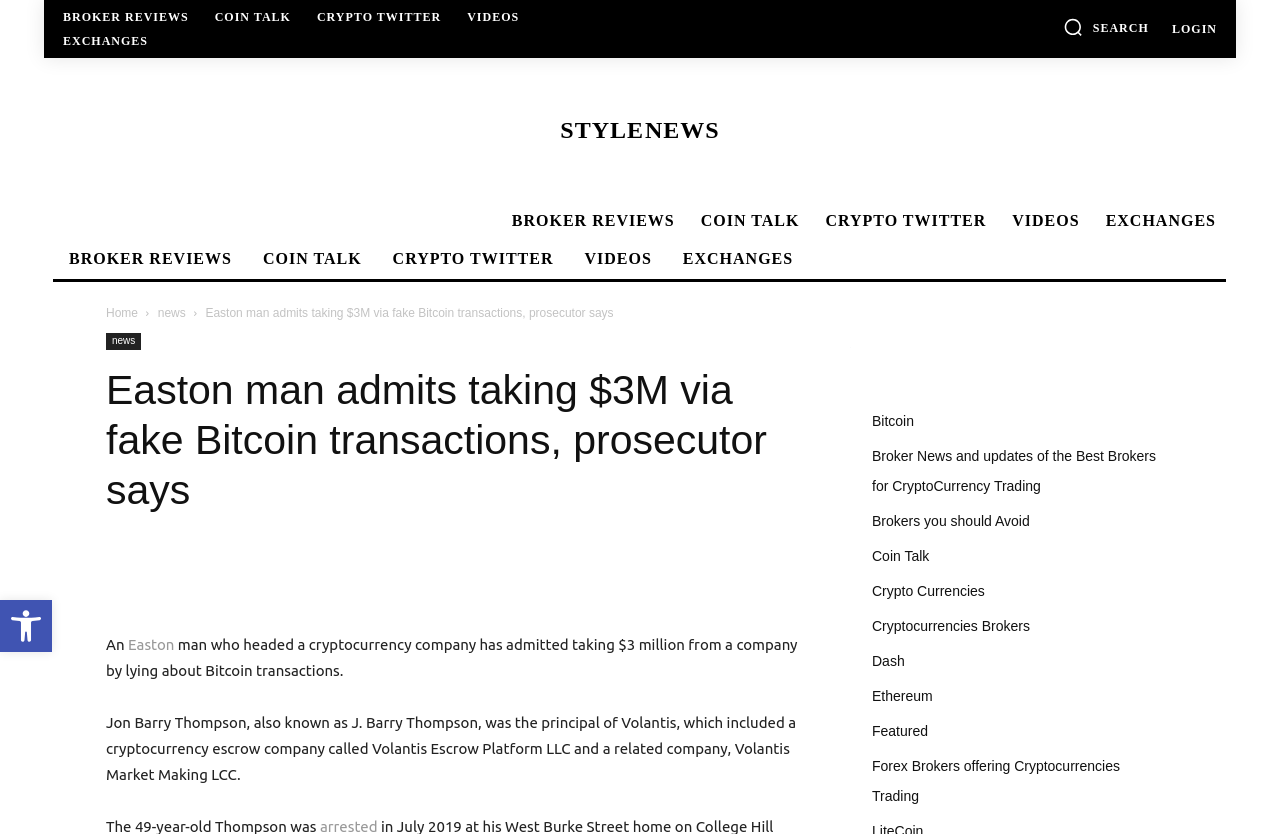Pinpoint the bounding box coordinates of the area that must be clicked to complete this instruction: "Search for something".

[0.83, 0.02, 0.897, 0.044]